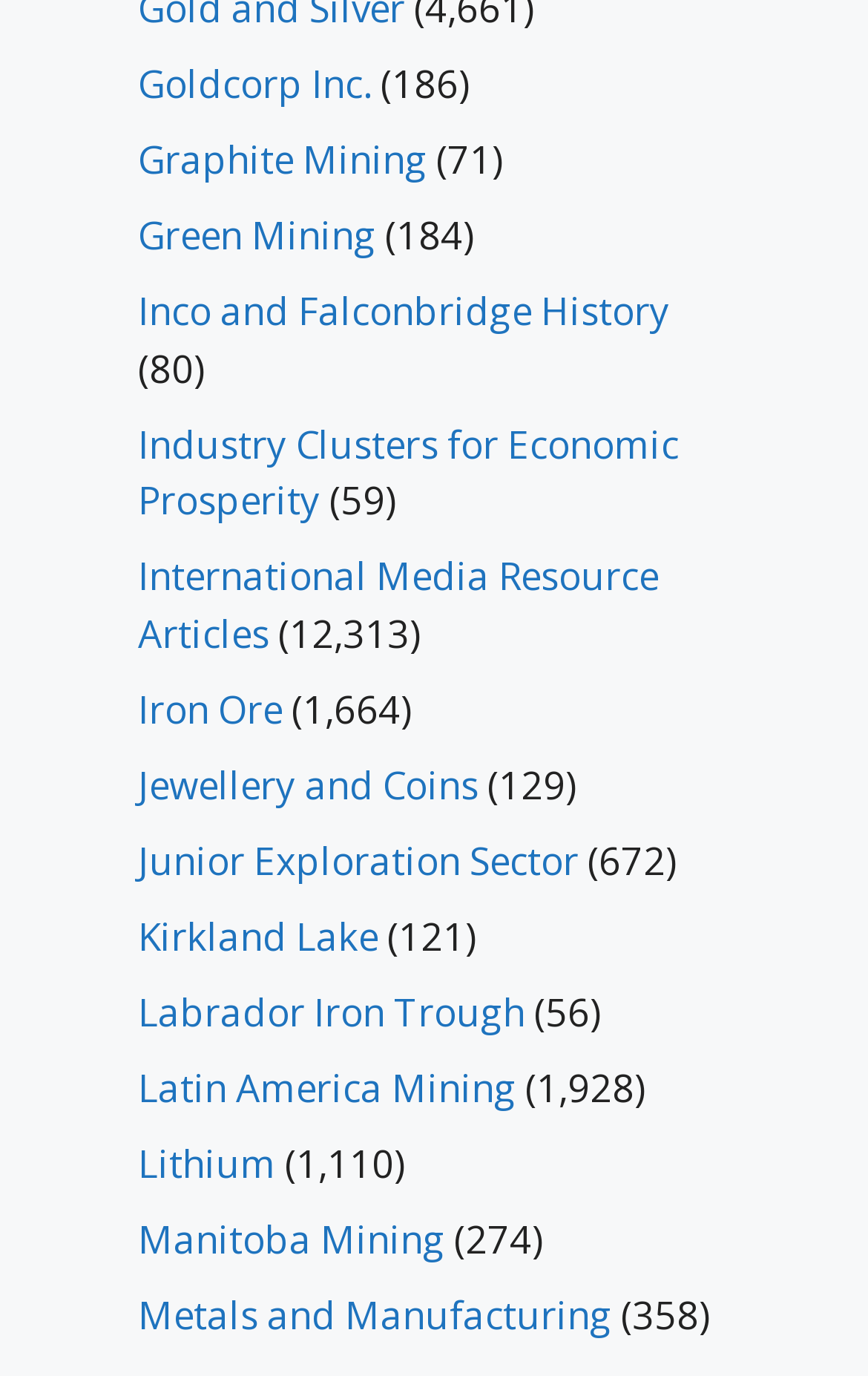Find the bounding box coordinates of the element's region that should be clicked in order to follow the given instruction: "discover Jewellery and Coins". The coordinates should consist of four float numbers between 0 and 1, i.e., [left, top, right, bottom].

[0.159, 0.552, 0.551, 0.589]